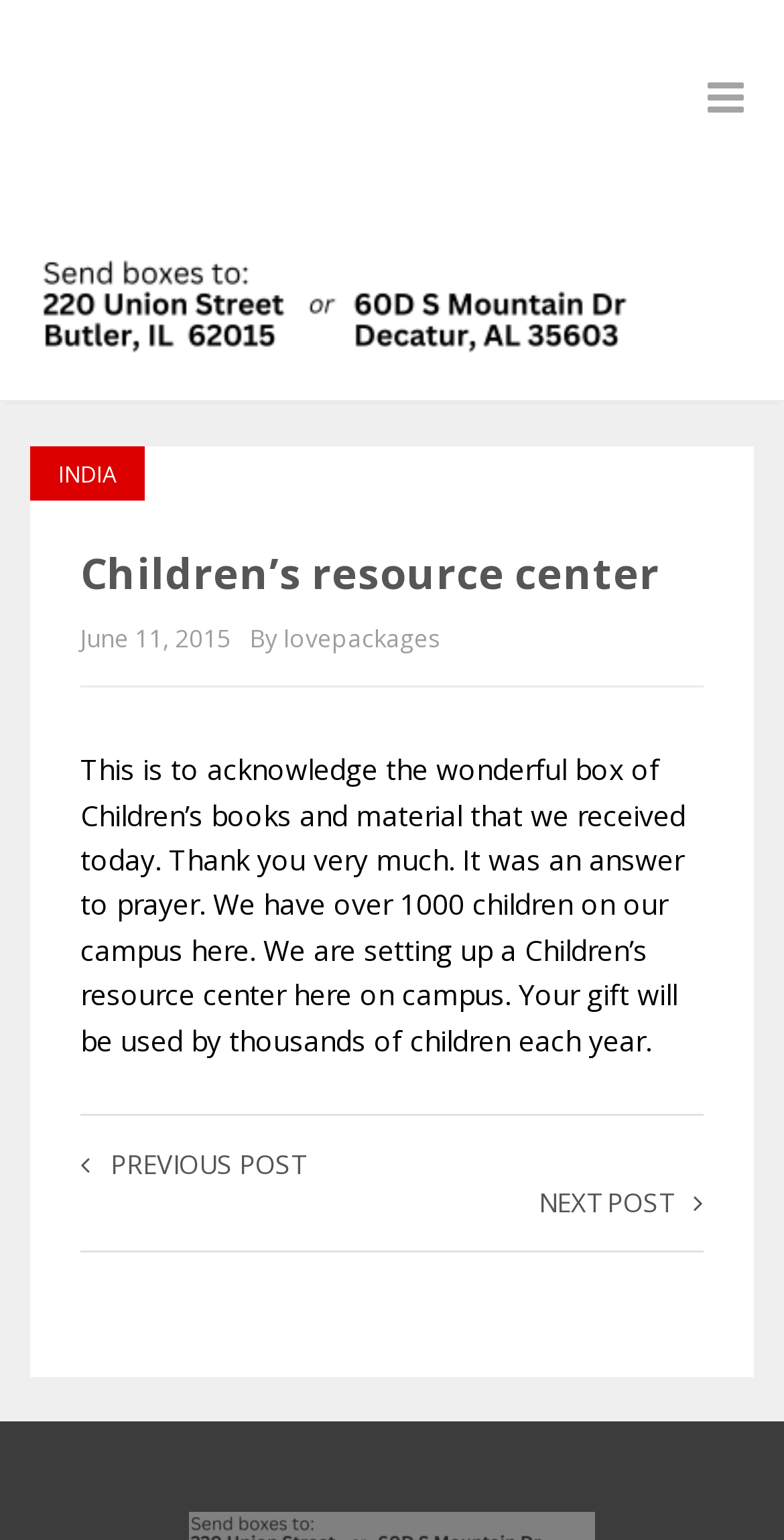Who wrote the post?
Based on the visual information, provide a detailed and comprehensive answer.

I found the answer by looking at the StaticText element with the text 'By lovepackages' which is located within the article element.